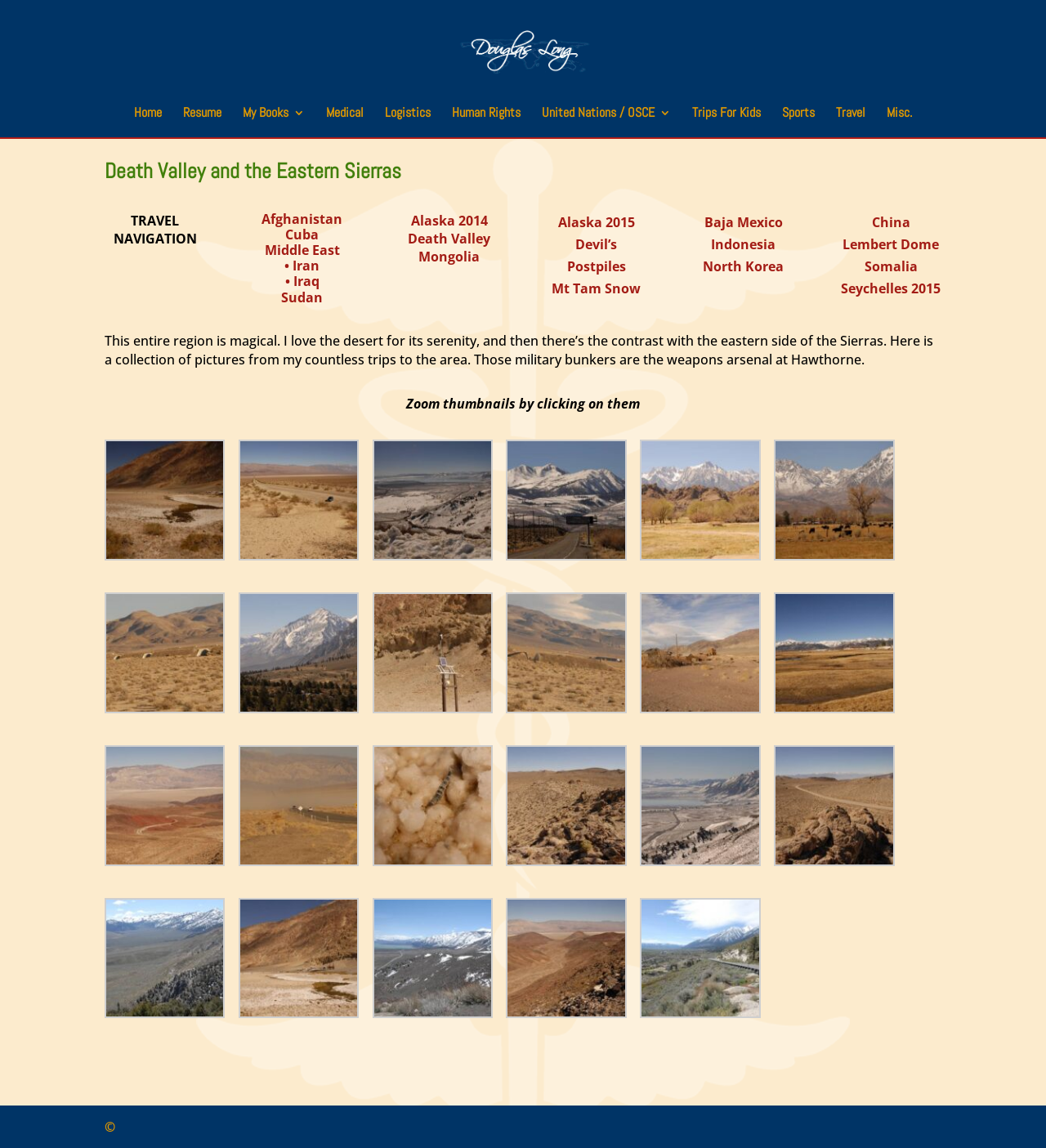Carefully examine the image and provide an in-depth answer to the question: What is the description of the region in the webpage?

The answer can be found by looking at the heading of the webpage, which describes the region as 'Death Valley and the Eastern Sierras'.